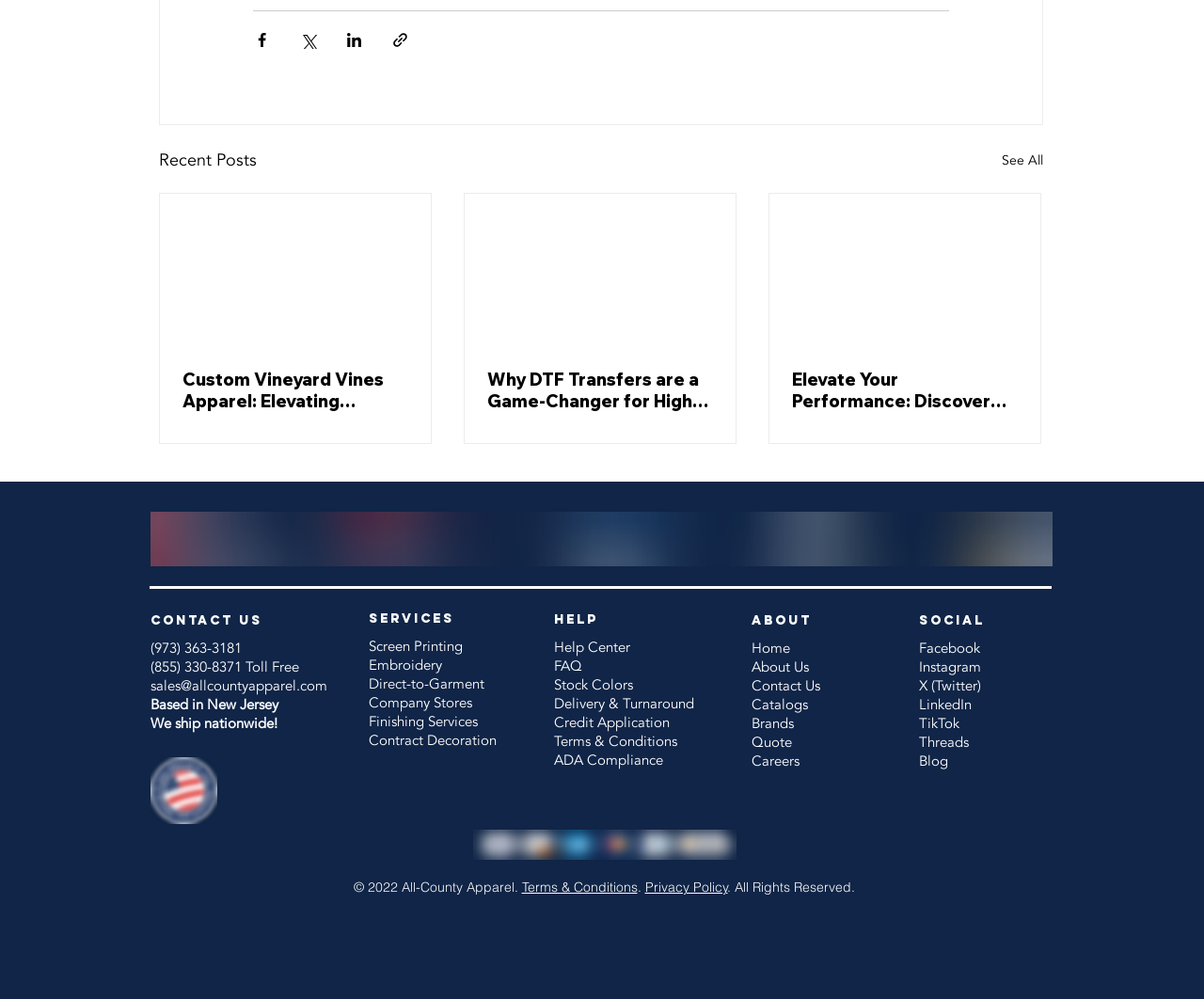Locate the bounding box coordinates of the area where you should click to accomplish the instruction: "Share via Facebook".

[0.21, 0.031, 0.225, 0.048]